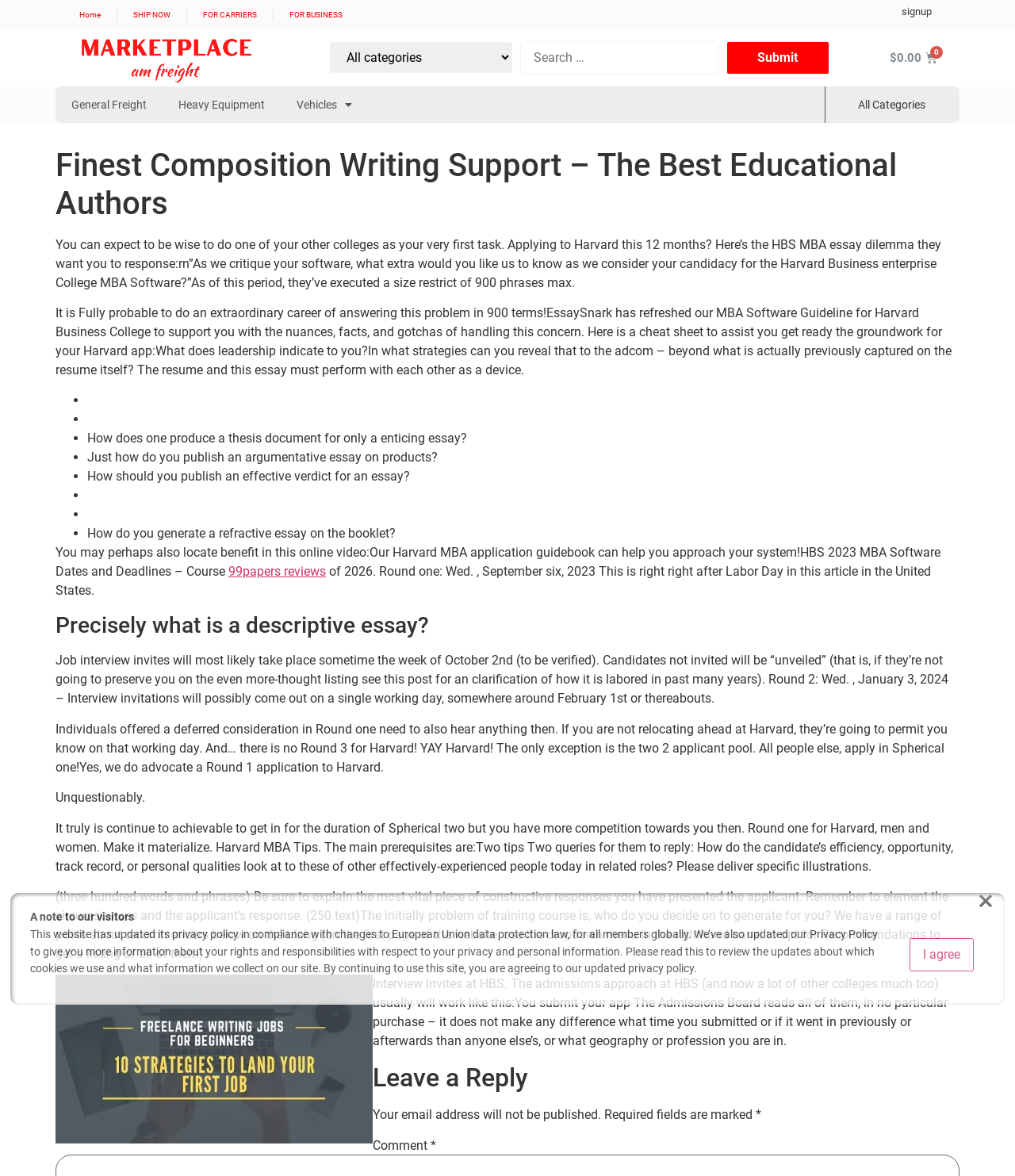Kindly determine the bounding box coordinates for the clickable area to achieve the given instruction: "Read the 99papers reviews".

[0.225, 0.48, 0.321, 0.492]